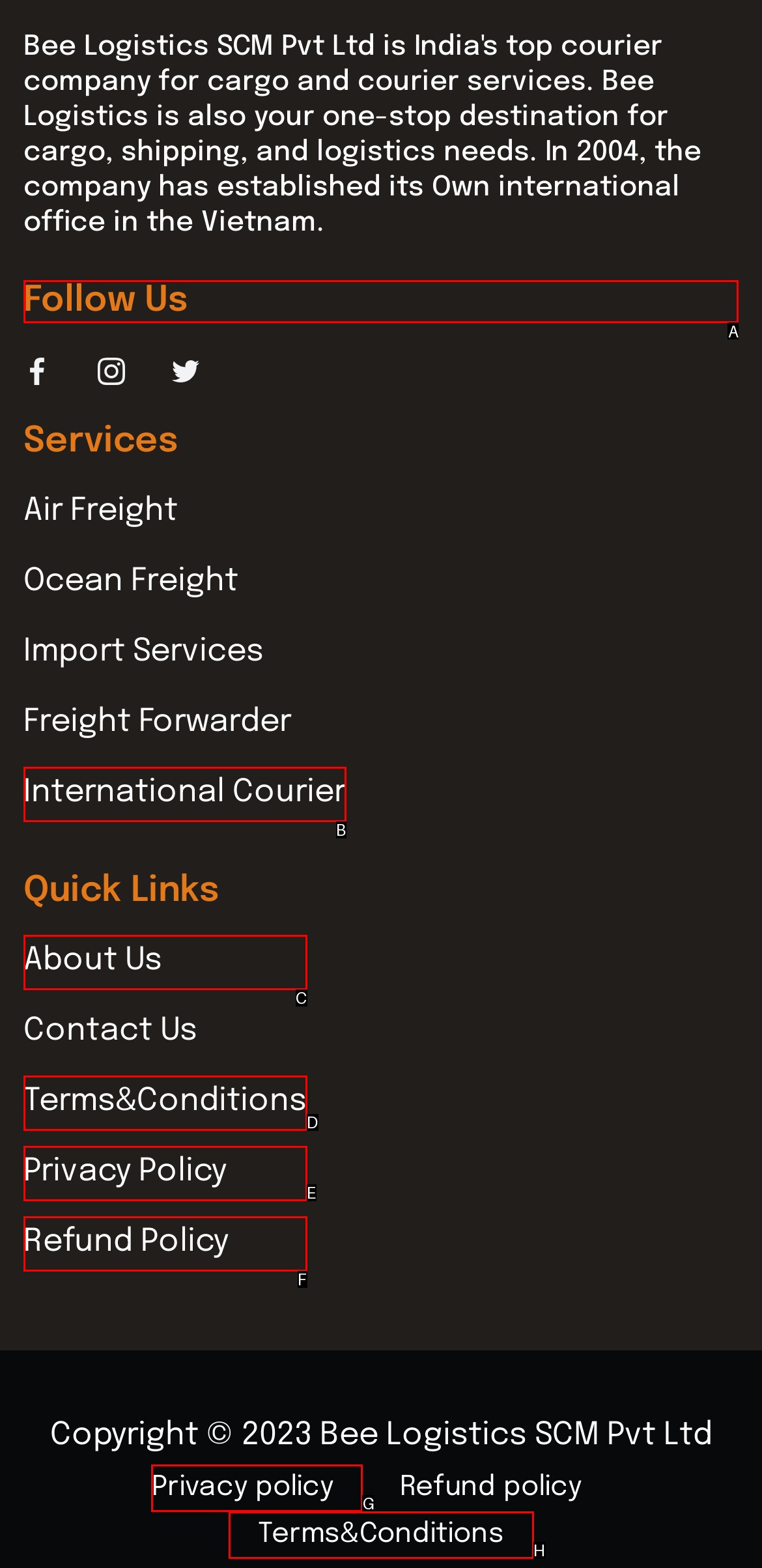Choose the HTML element that should be clicked to accomplish the task: Follow us on social media. Answer with the letter of the chosen option.

A